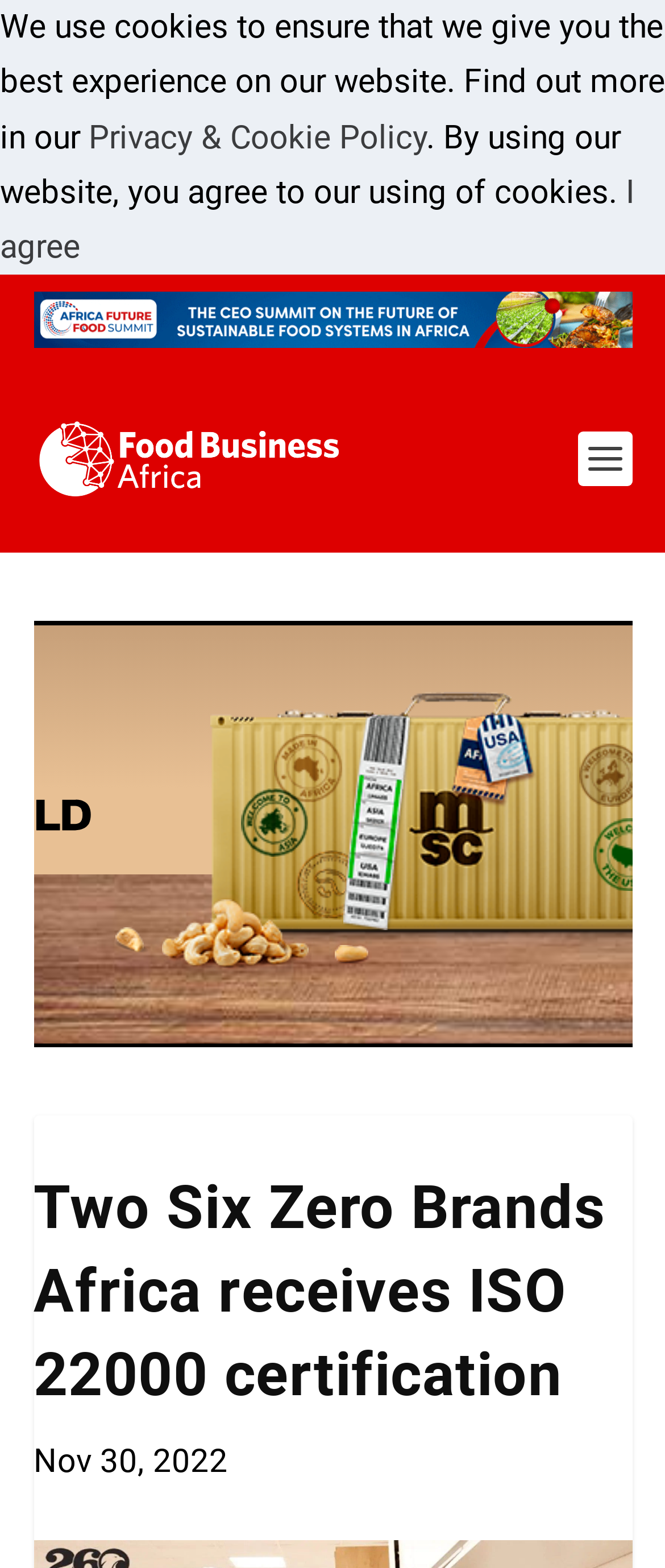Analyze the image and answer the question with as much detail as possible: 
What is the date of the article?

I found the date of the article by looking at the text element that contains the date, which is 'Nov 30, 2022', located below the main heading of the webpage.